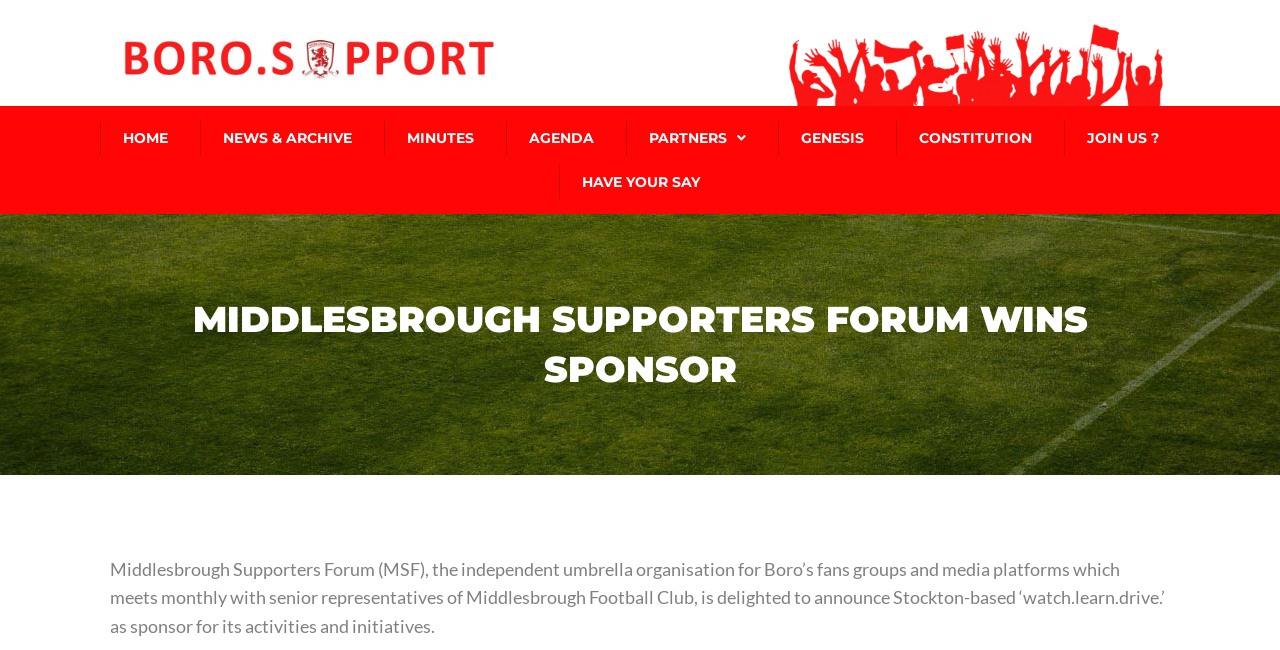Using the provided description 世界標準MIT教科書 ストラング:線形代数とデータサイエンス, find the bounding box coordinates for the UI element. Provide the coordinates in (top-left x, top-left y, bottom-right x, bottom-right y) format, ensuring all values are between 0 and 1.

None